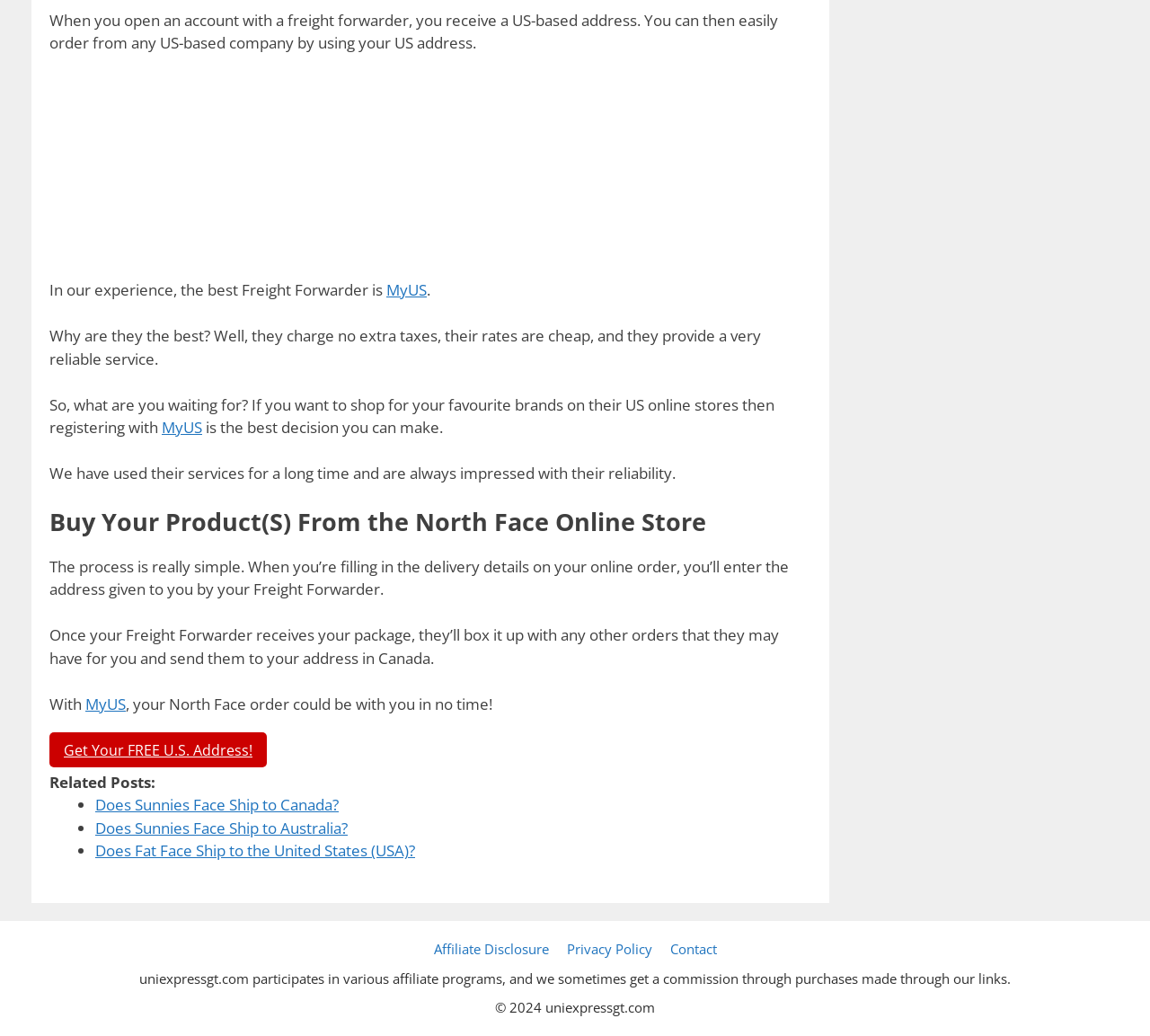Please identify the bounding box coordinates of the element I should click to complete this instruction: 'Read about Does Sunnies Face Ship to Canada?'. The coordinates should be given as four float numbers between 0 and 1, like this: [left, top, right, bottom].

[0.083, 0.786, 0.295, 0.806]